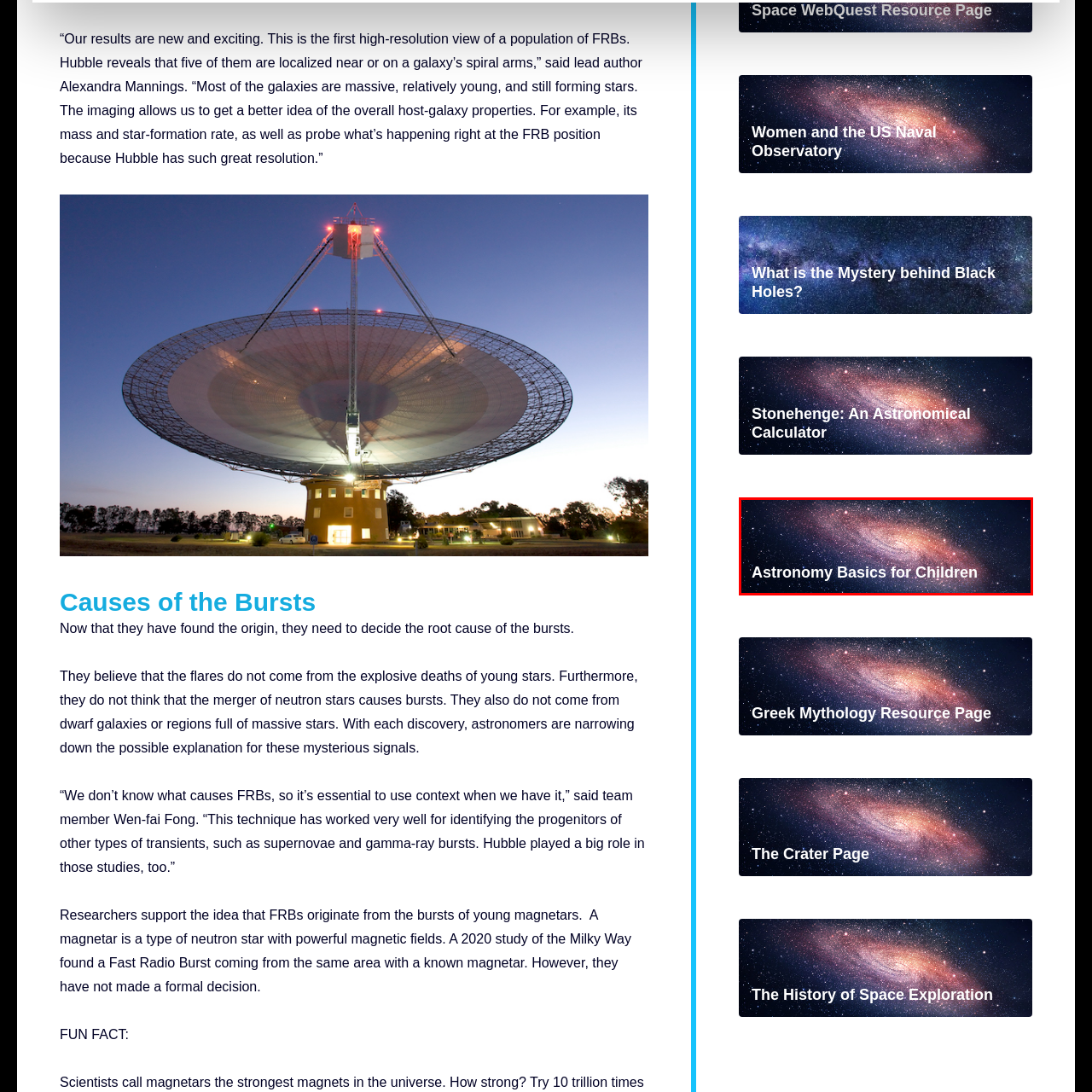What is the purpose of the image?
Look at the area highlighted by the red bounding box and answer the question in detail, drawing from the specifics shown in the image.

The purpose of the image is to educate children about astronomy in a fun and accessible way. The combination of captivating imagery and informative text sets the stage for an educational journey into the wonders of space, introducing young learners to fundamental concepts about the universe.